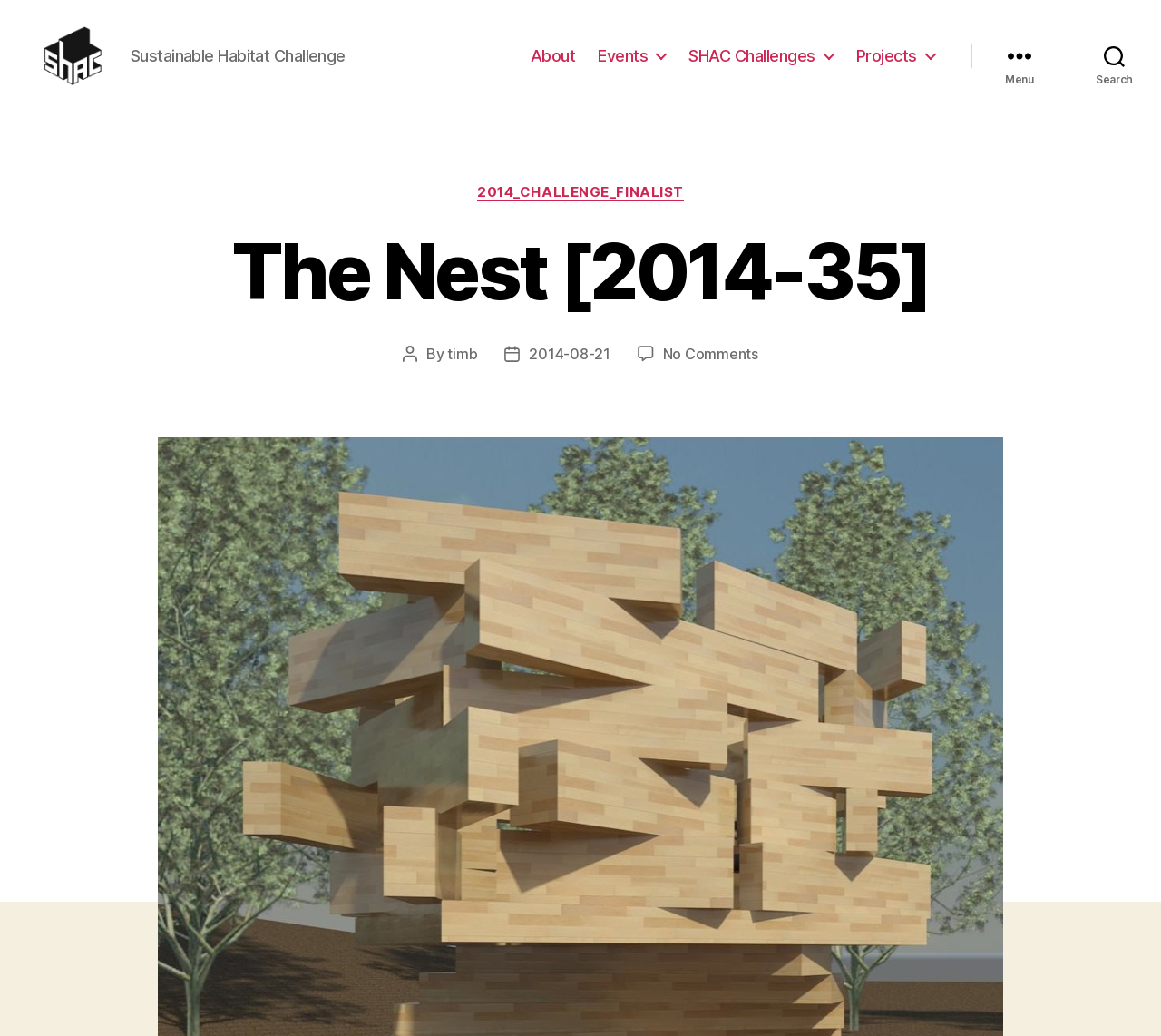Kindly determine the bounding box coordinates for the clickable area to achieve the given instruction: "search".

[0.92, 0.045, 1.0, 0.083]